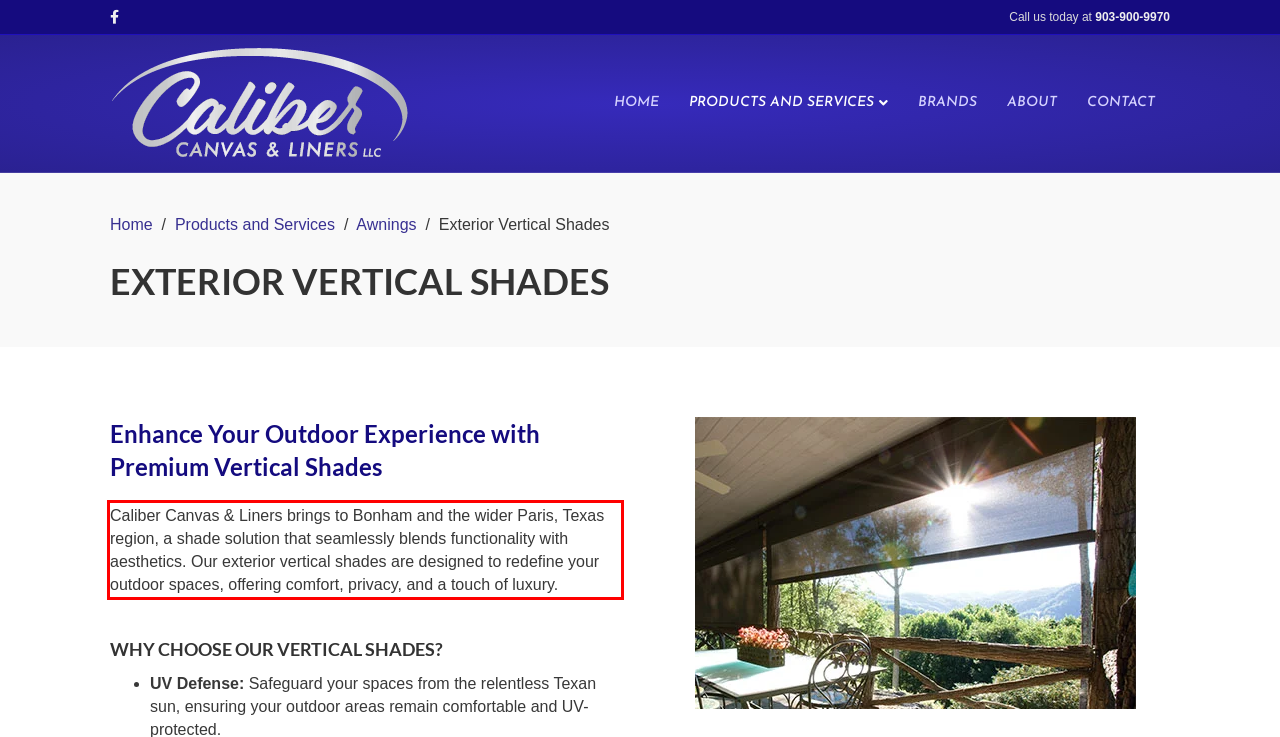You are provided with a screenshot of a webpage that includes a red bounding box. Extract and generate the text content found within the red bounding box.

Caliber Canvas & Liners brings to Bonham and the wider Paris, Texas region, a shade solution that seamlessly blends functionality with aesthetics. Our exterior vertical shades are designed to redefine your outdoor spaces, offering comfort, privacy, and a touch of luxury.